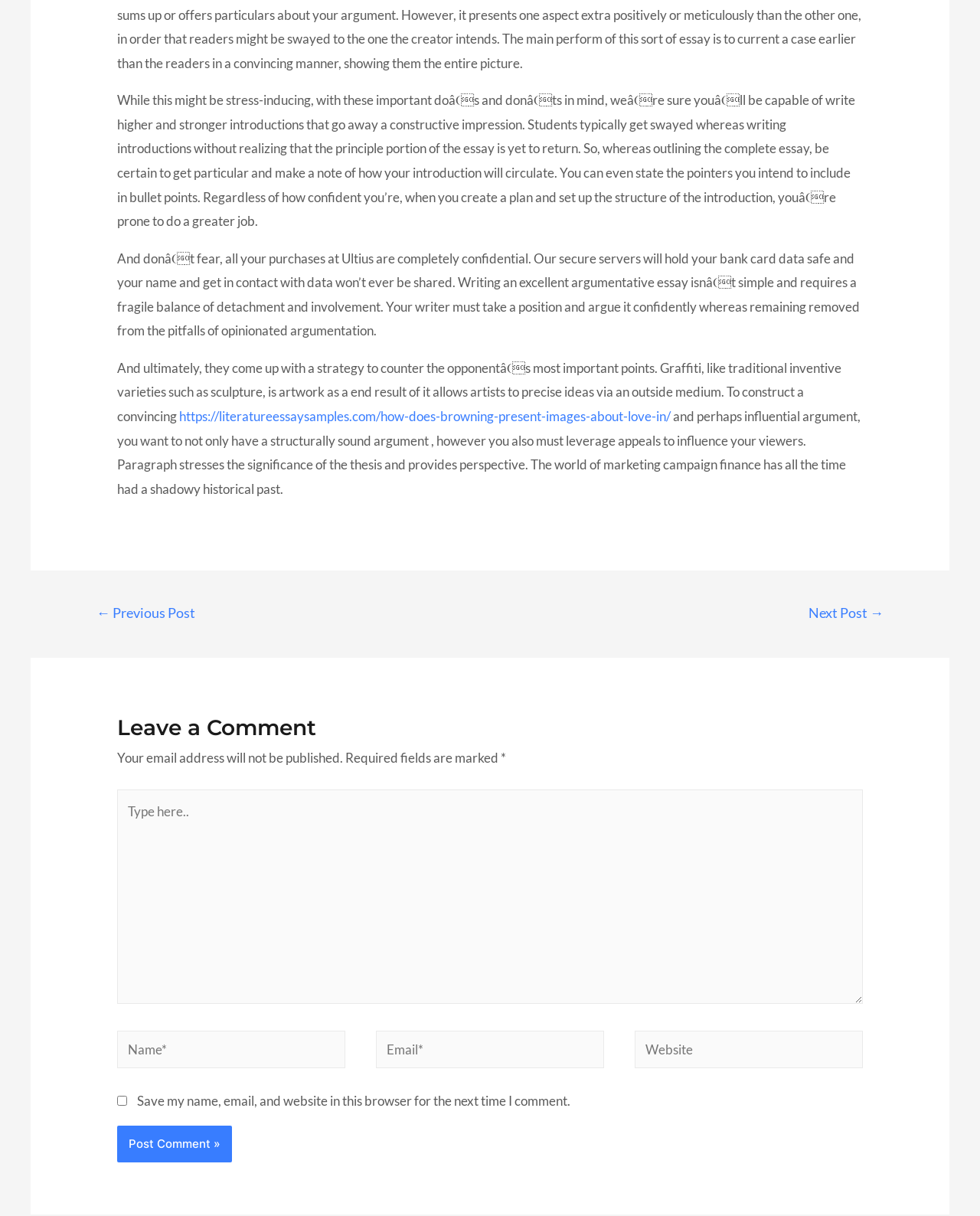Specify the bounding box coordinates of the element's area that should be clicked to execute the given instruction: "Click the 'What Are The Most Common Sprinkler Problems That Require Repair In Spring, TX?' button". The coordinates should be four float numbers between 0 and 1, i.e., [left, top, right, bottom].

None